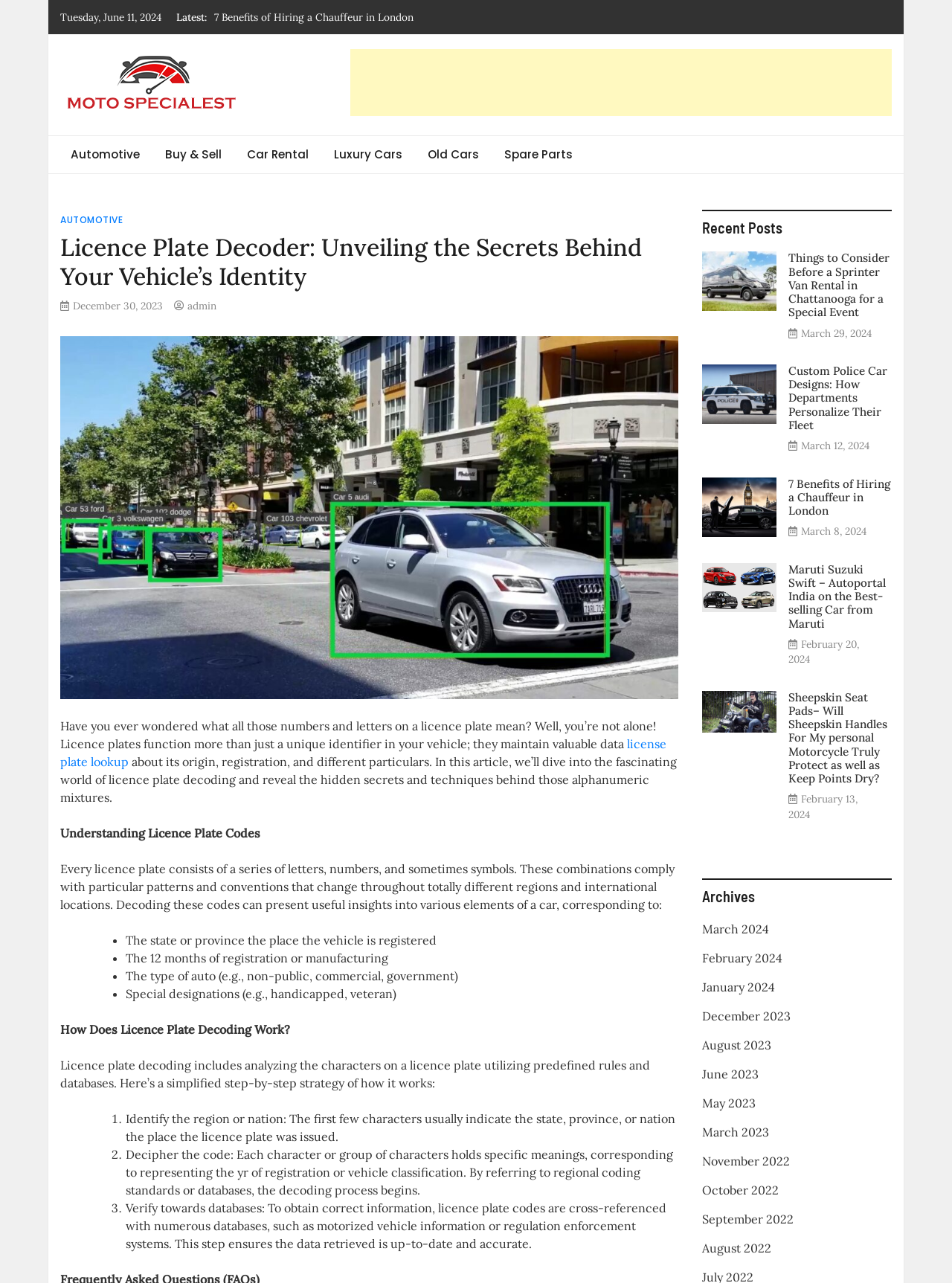Please answer the following question using a single word or phrase: 
What is the purpose of a licence plate?

Unique identifier and data storage